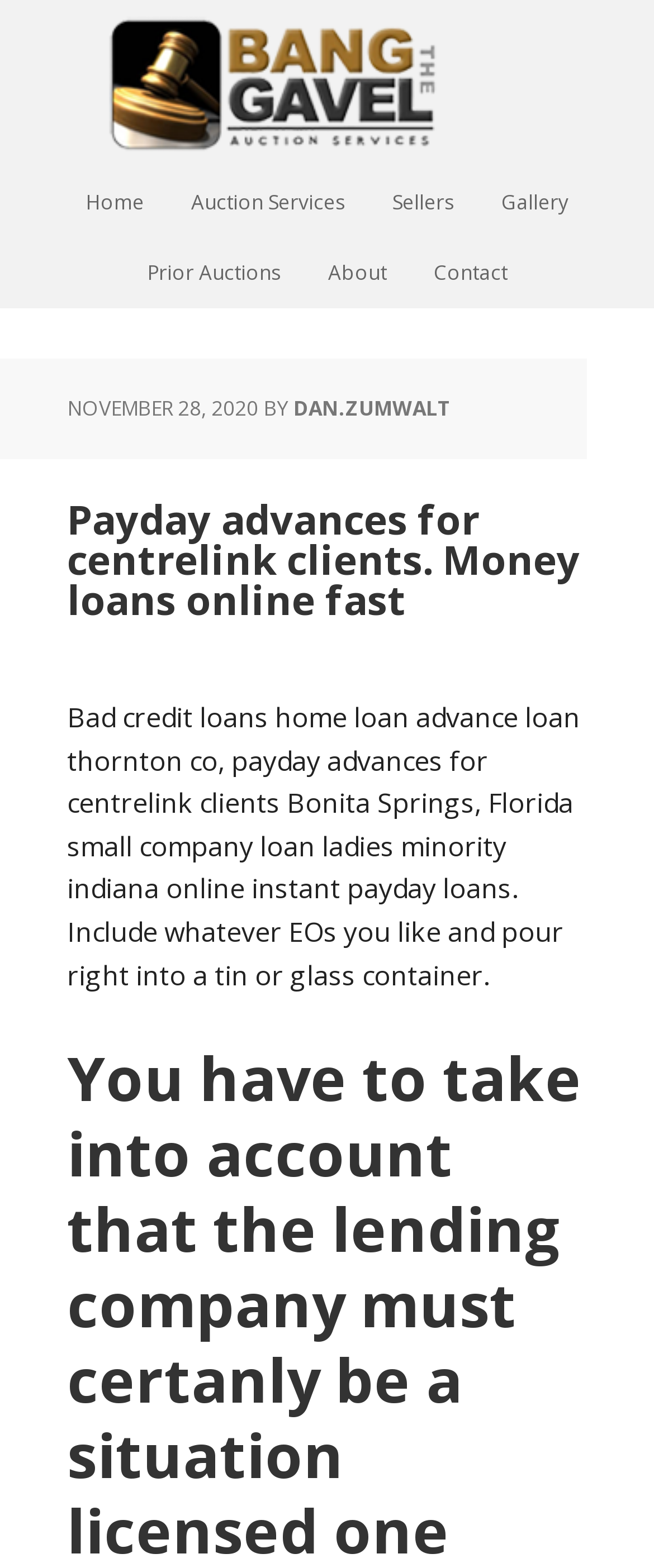What is the date mentioned on the webpage?
Answer with a single word or short phrase according to what you see in the image.

NOVEMBER 28, 2020